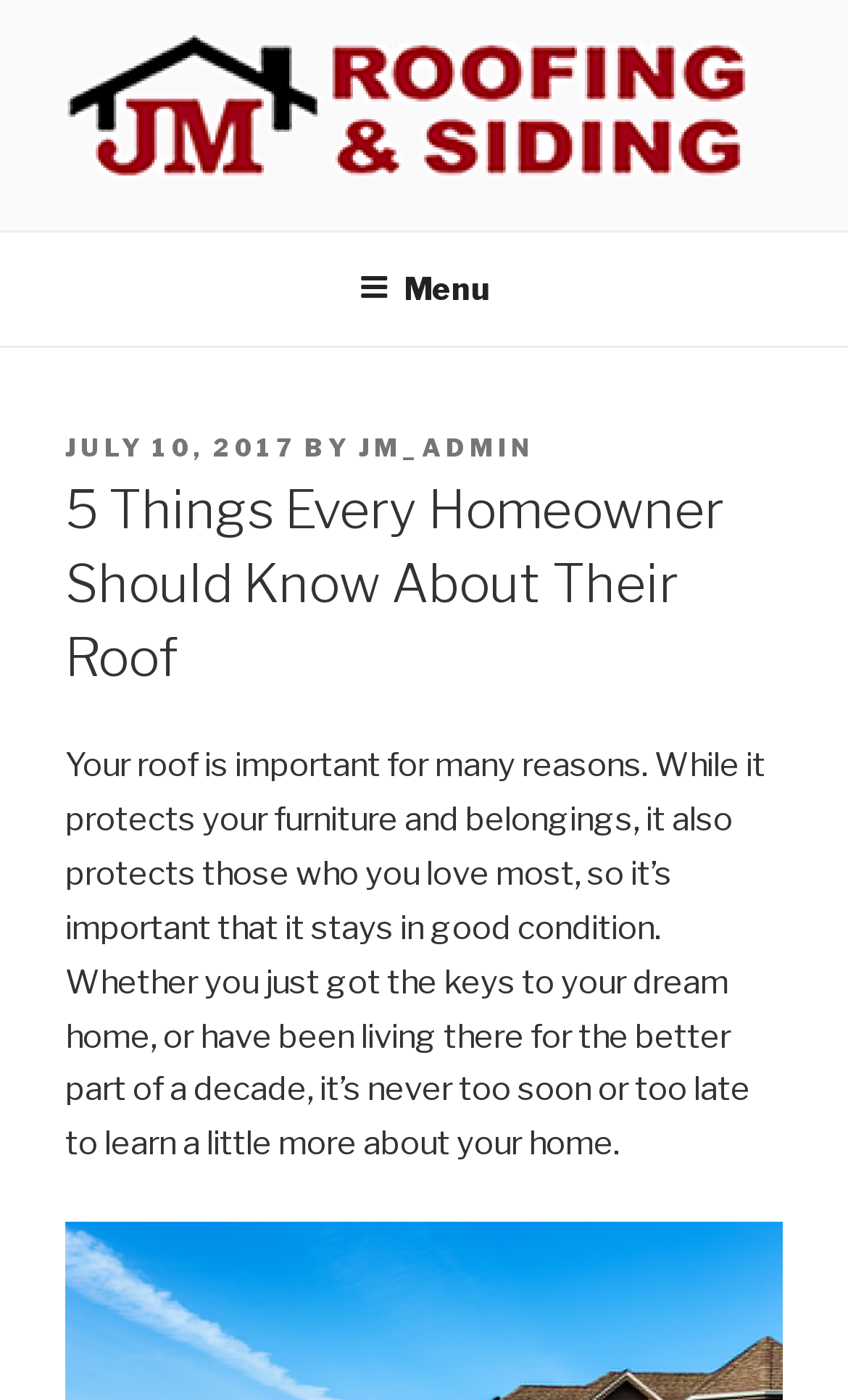Please analyze the image and provide a thorough answer to the question:
What is the purpose of the roof according to the article?

The purpose of the roof can be found in the article content, which states that the roof 'protects your furniture and belongings, it also protects those who you love most'. This suggests that the roof serves as a protective barrier for both physical possessions and family members.